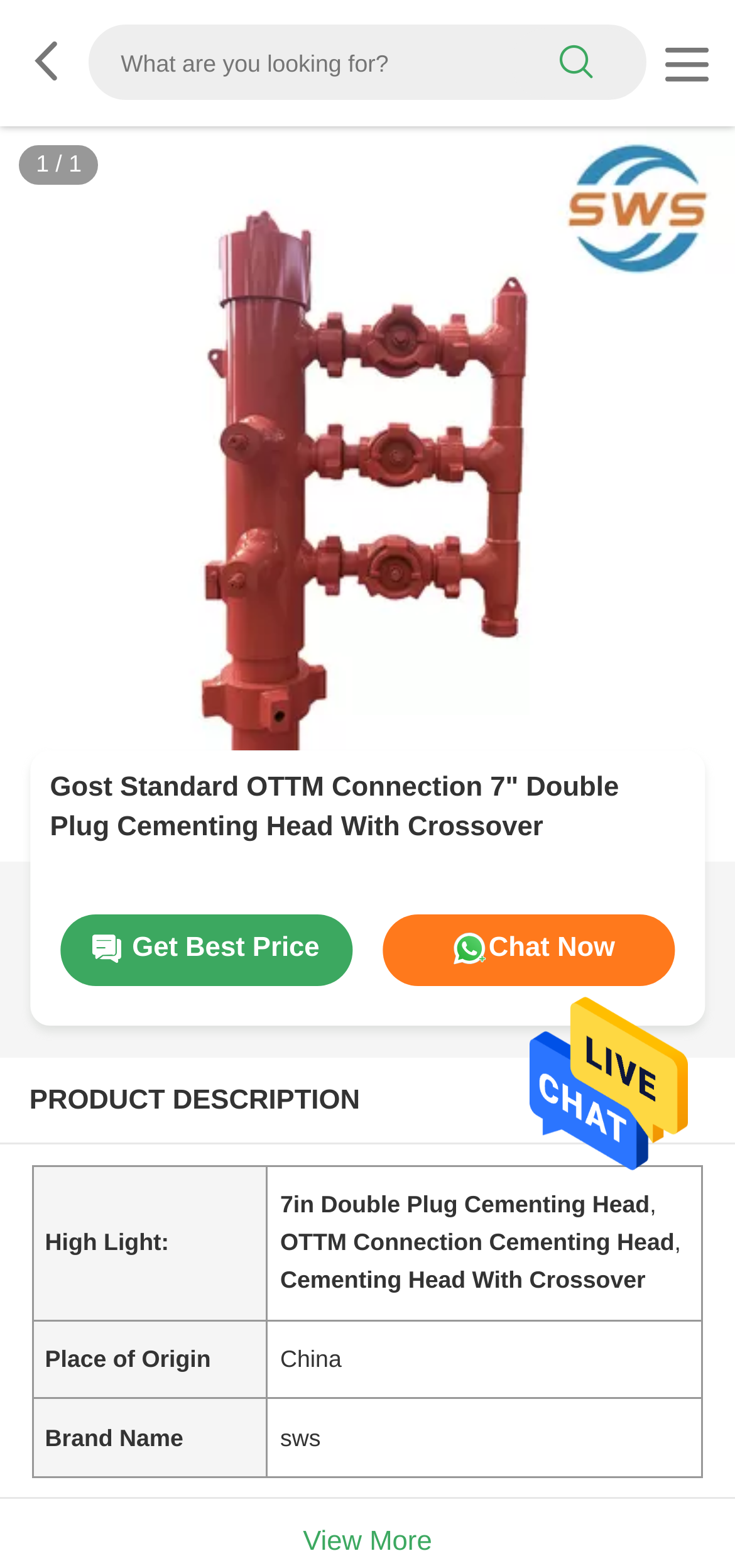What is the brand name of the product?
Using the image, provide a concise answer in one word or a short phrase.

sws